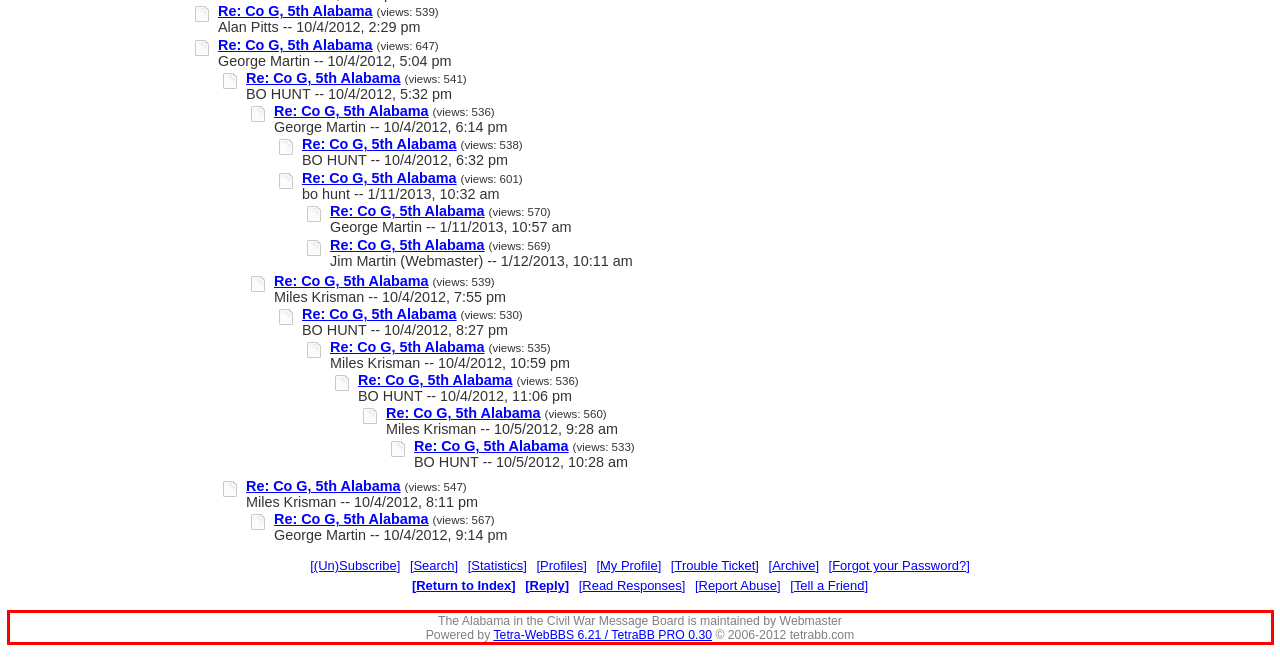There is a screenshot of a webpage with a red bounding box around a UI element. Please use OCR to extract the text within the red bounding box.

The Alabama in the Civil War Message Board is maintained by Webmaster Powered by Tetra-WebBBS 6.21 / TetraBB PRO 0.30 © 2006-2012 tetrabb.com